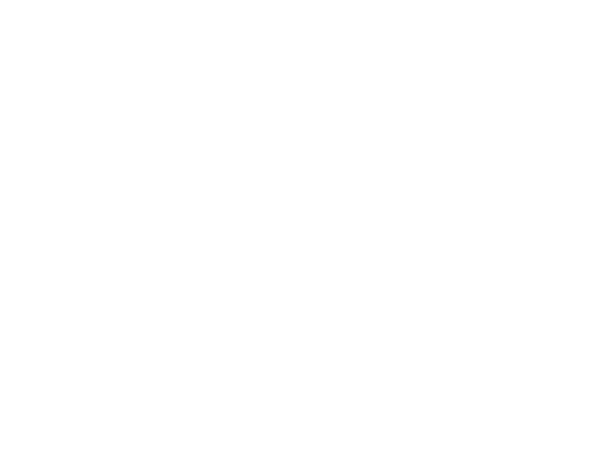Craft a thorough explanation of what is depicted in the image.

The image showcases the 2020 Ford Edge SEL, prominently featuring its front profile, which highlights the vehicle's sleek and modern design. This image is part of a series associated with the vehicle's history and specifications, identified by the VIN 2FMPK3J91LBB56151. The Ford Edge SEL is noted for its stylish features and comfortable layout, making it a sought-after SUV in its class. The photograph allows potential buyers to gain a visual understanding of the vehicle's aesthetics and condition, enhancing their browsing experience on the AutoBidCar platform, where they can find detailed information, including auction history and vehicle specifications.